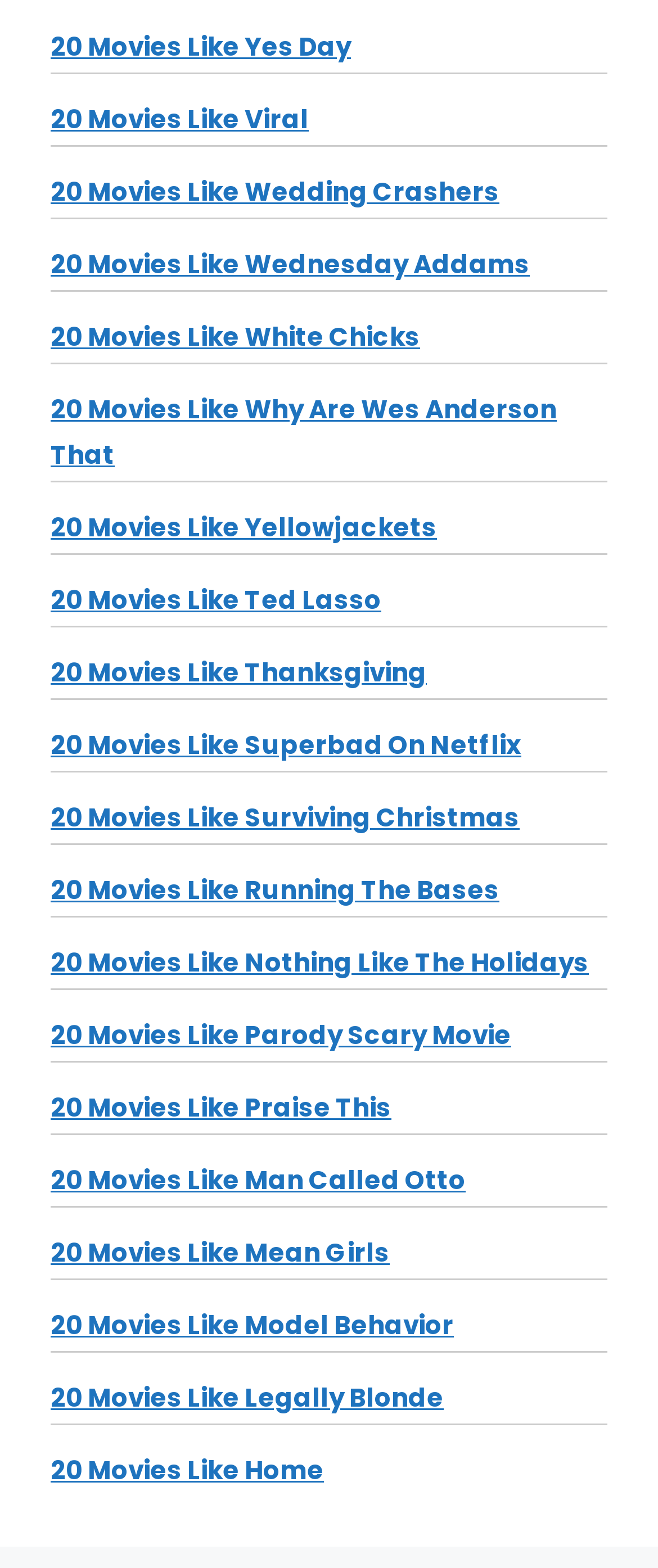Respond with a single word or phrase to the following question:
What is the common prefix of all link texts?

20 Movies Like